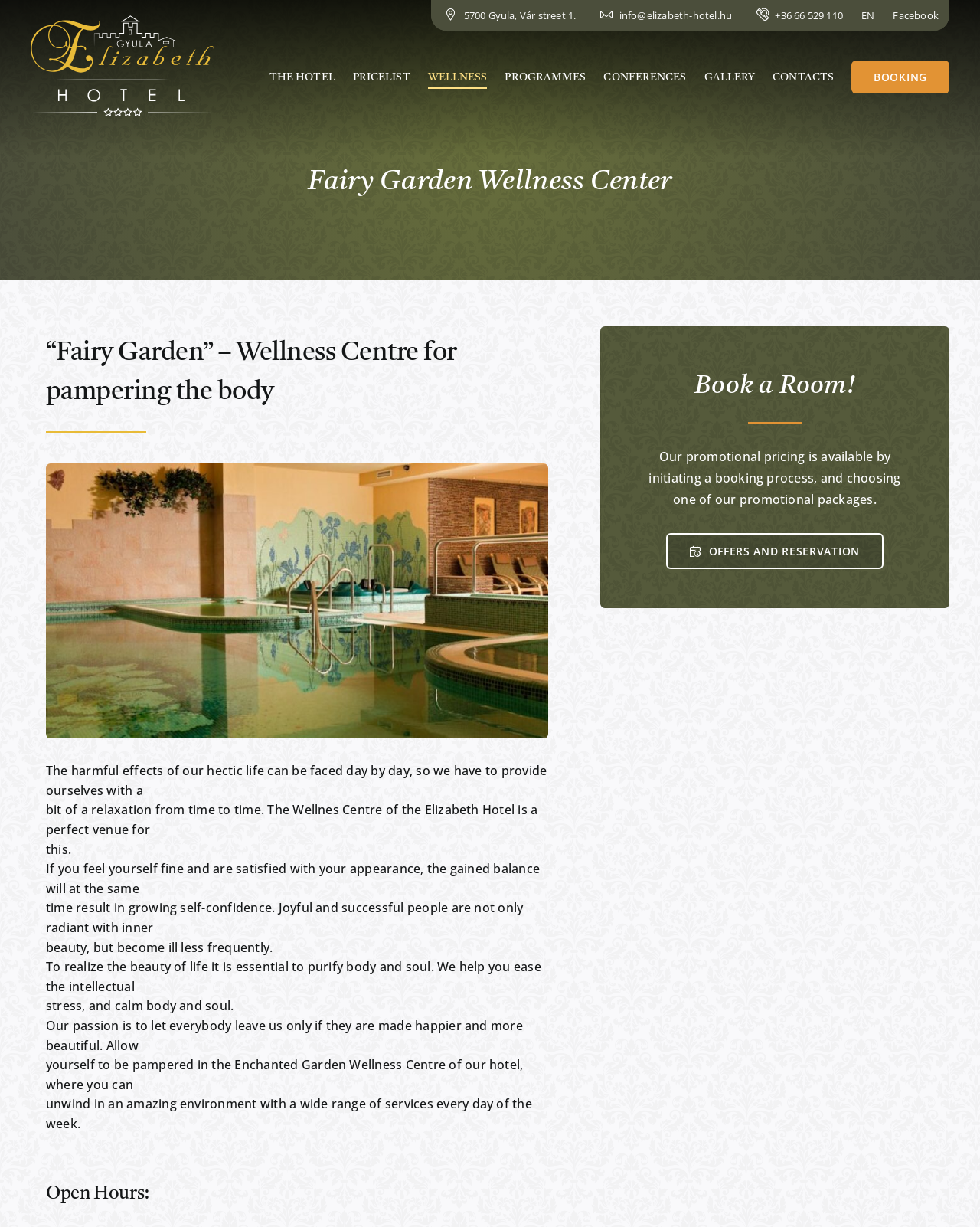What is the address of the hotel?
Please provide a single word or phrase as the answer based on the screenshot.

5700 Gyula, Vár street 1.